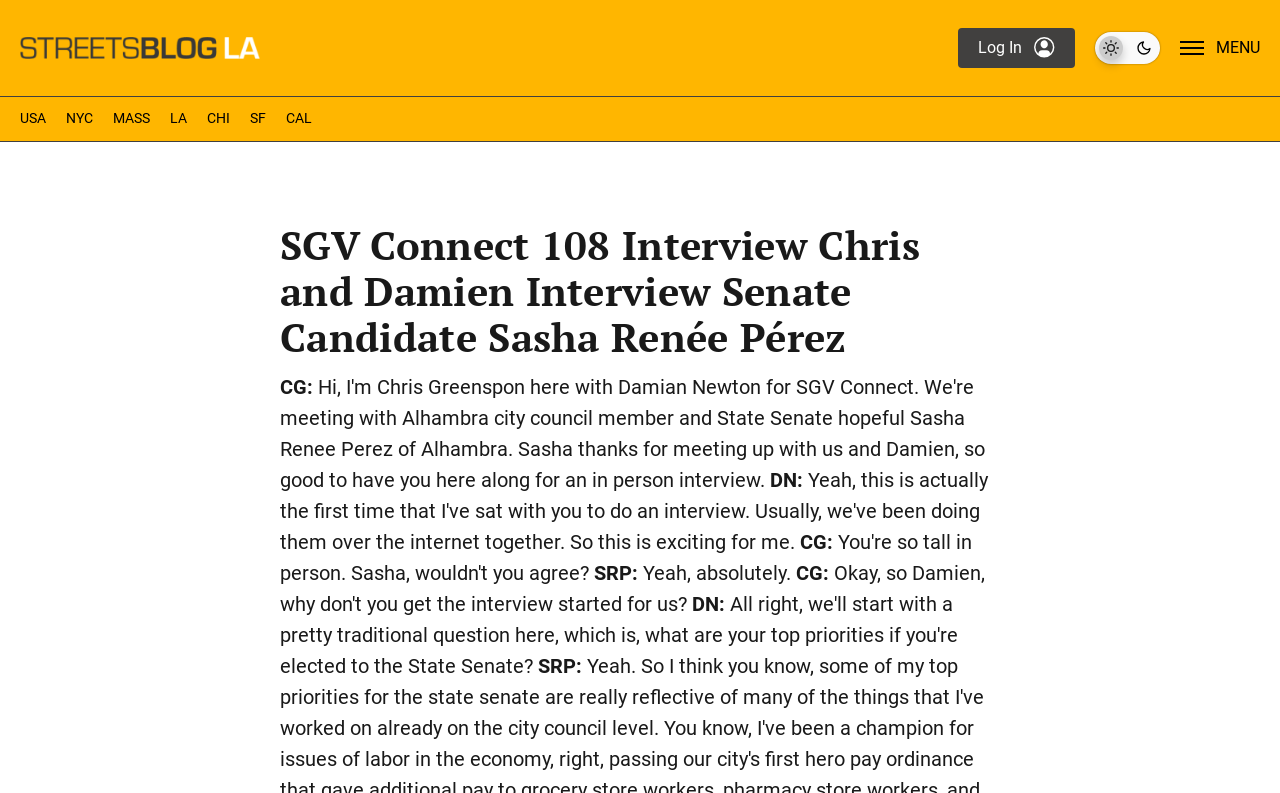Answer succinctly with a single word or phrase:
How many navigation links are available?

7